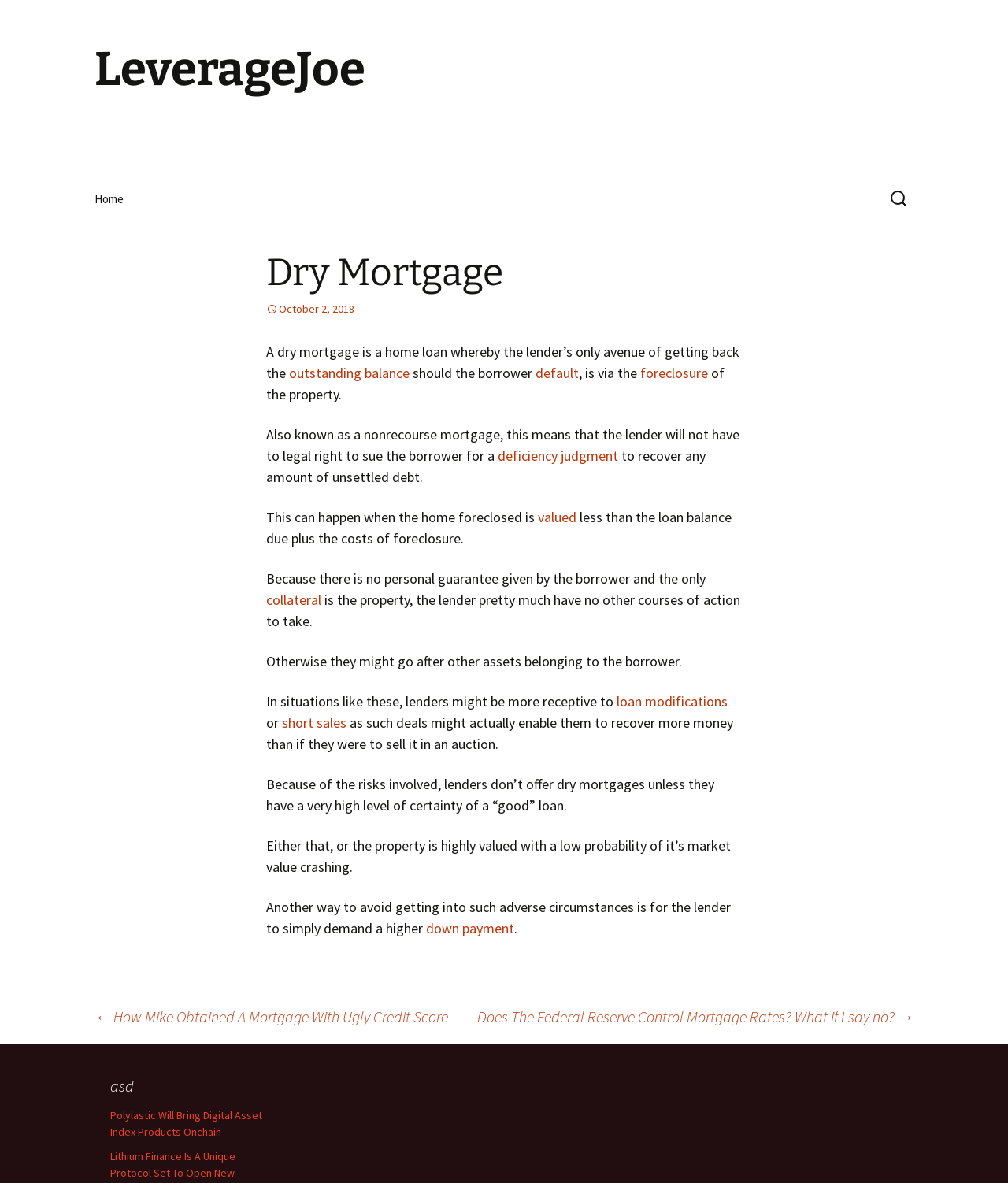Illustrate the webpage's structure and main components comprehensively.

This webpage is about dry mortgages, a type of non-recourse loan. At the top, there is a header section with a link to "LeverageJoe" and a search bar on the right side. Below the header, there is a main content area that takes up most of the page.

The main content area is divided into two sections. The top section has a heading "Dry Mortgage" and a link to the date "October 2, 2018". Below the heading, there is a block of text that explains what a dry mortgage is, including its characteristics and implications for borrowers and lenders.

The text is divided into several paragraphs, with links to related terms such as "outstanding balance", "default", "foreclosure", "deficiency judgment", "collateral", "loan modifications", and "short sales". These links are scattered throughout the text, providing additional information on these topics.

At the bottom of the page, there is a "Post navigation" section with links to previous and next posts, titled "How Mike Obtained A Mortgage With Ugly Credit Score" and "Does The Federal Reserve Control Mortgage Rates? What if I say no?", respectively. There is also a link to another article titled "Polylastic Will Bring Digital Asset Index Products Onchain".